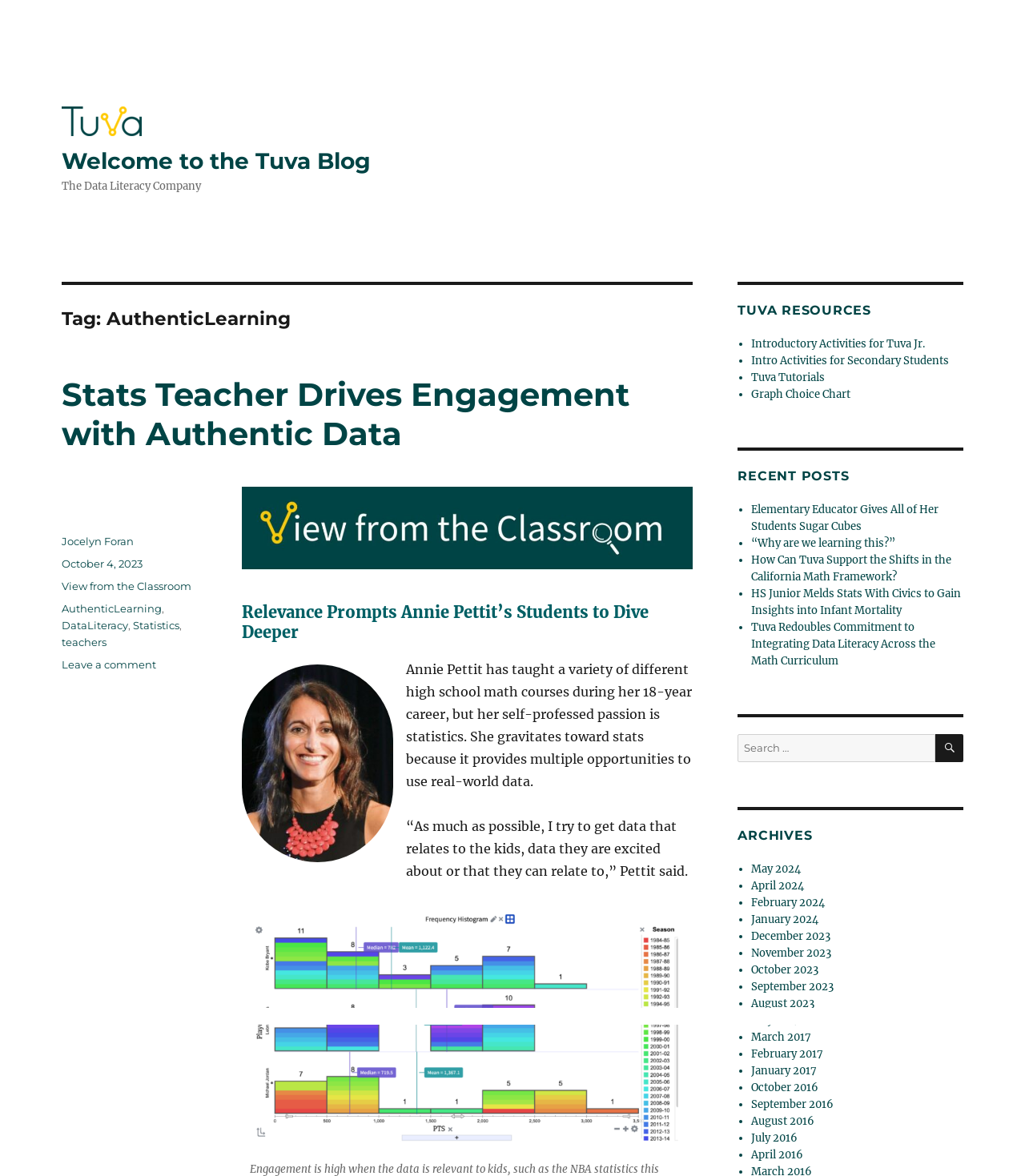Find the bounding box coordinates of the clickable region needed to perform the following instruction: "Click on the 'Stats Teacher Drives Engagement with Authentic Data' link". The coordinates should be provided as four float numbers between 0 and 1, i.e., [left, top, right, bottom].

[0.06, 0.319, 0.614, 0.385]